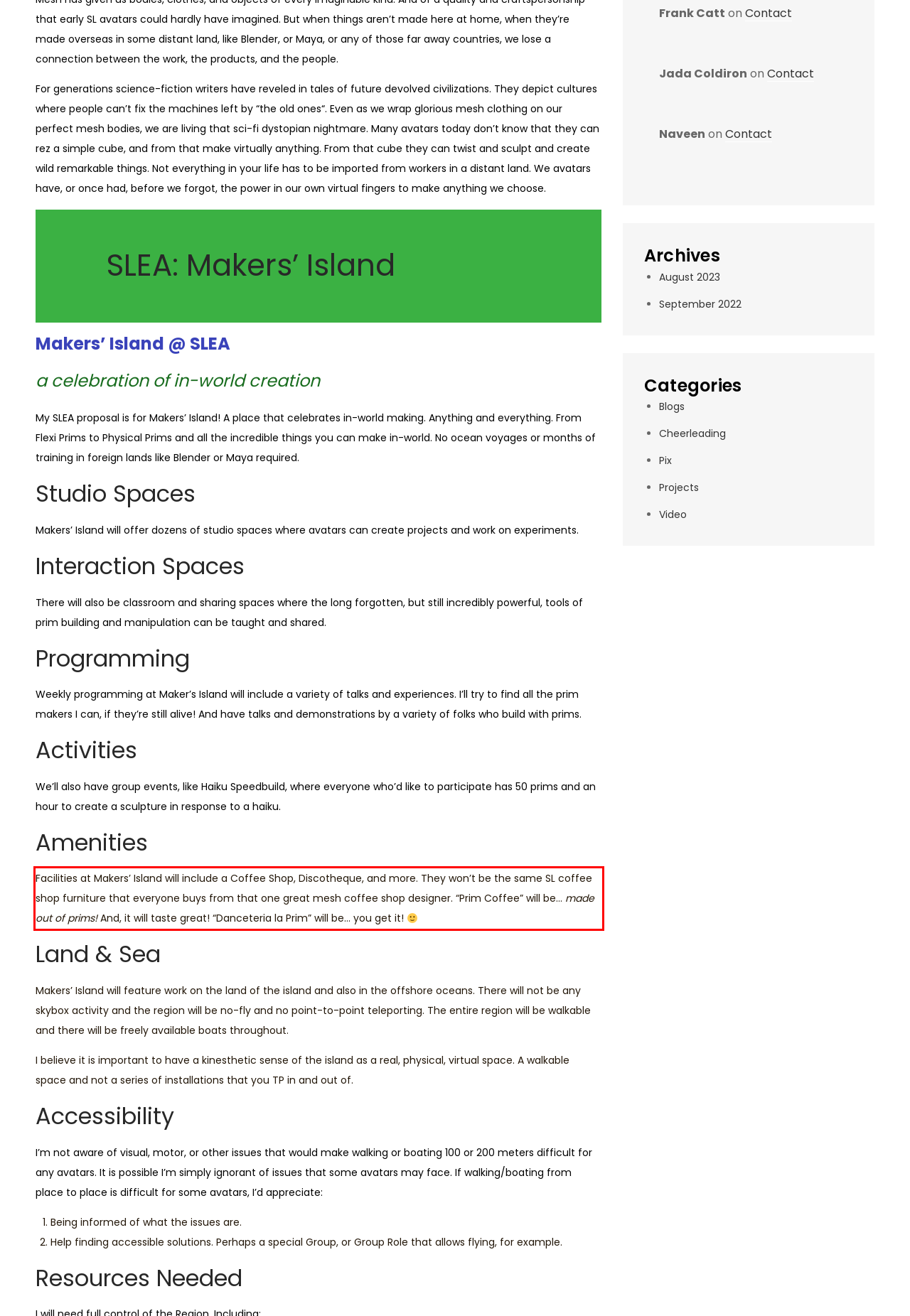Please look at the screenshot provided and find the red bounding box. Extract the text content contained within this bounding box.

Facilities at Makers’ Island will include a Coffee Shop, Discotheque, and more. They won’t be the same SL coffee shop furniture that everyone buys from that one great mesh coffee shop designer. “Prim Coffee” will be… made out of prims! And, it will taste great! “Danceteria la Prim” will be… you get it!